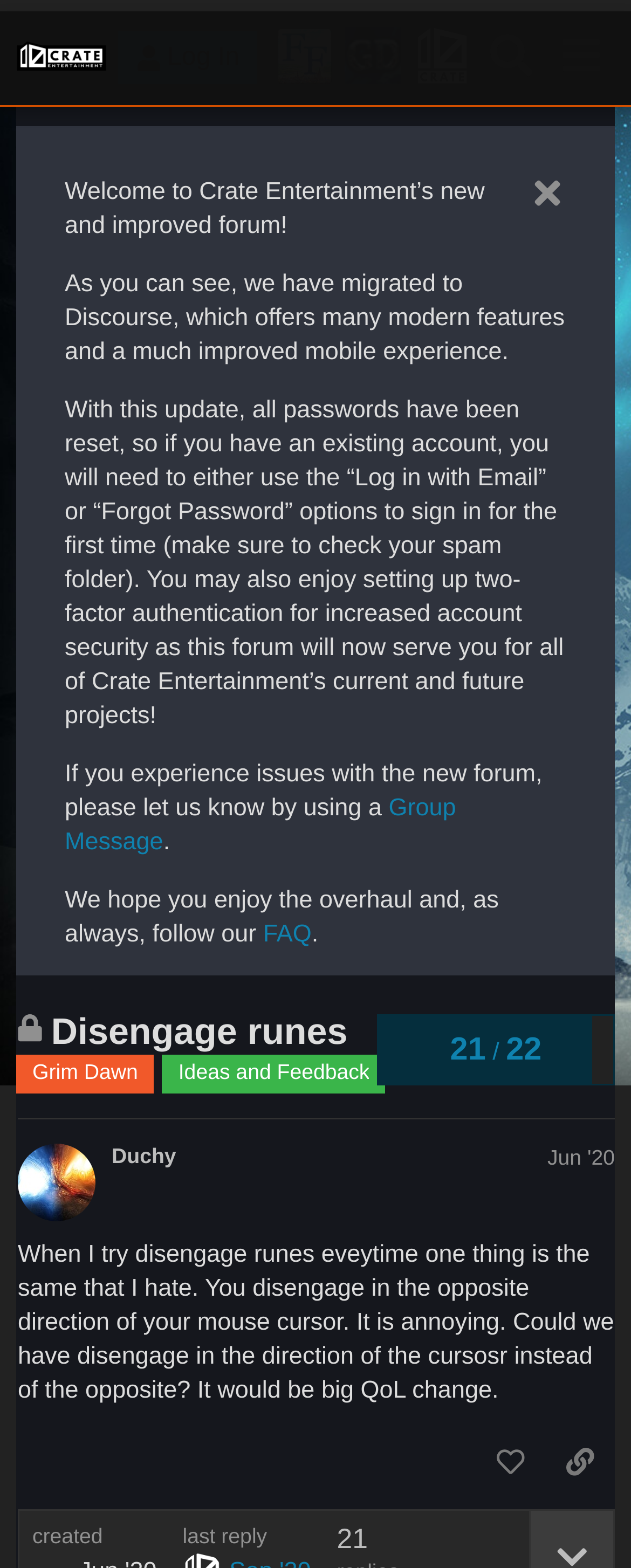Using the image as a reference, answer the following question in as much detail as possible:
What is the name of the forum?

I determined the answer by looking at the header section of the webpage, where I found a link with the text 'Crate Entertainment Forum'.